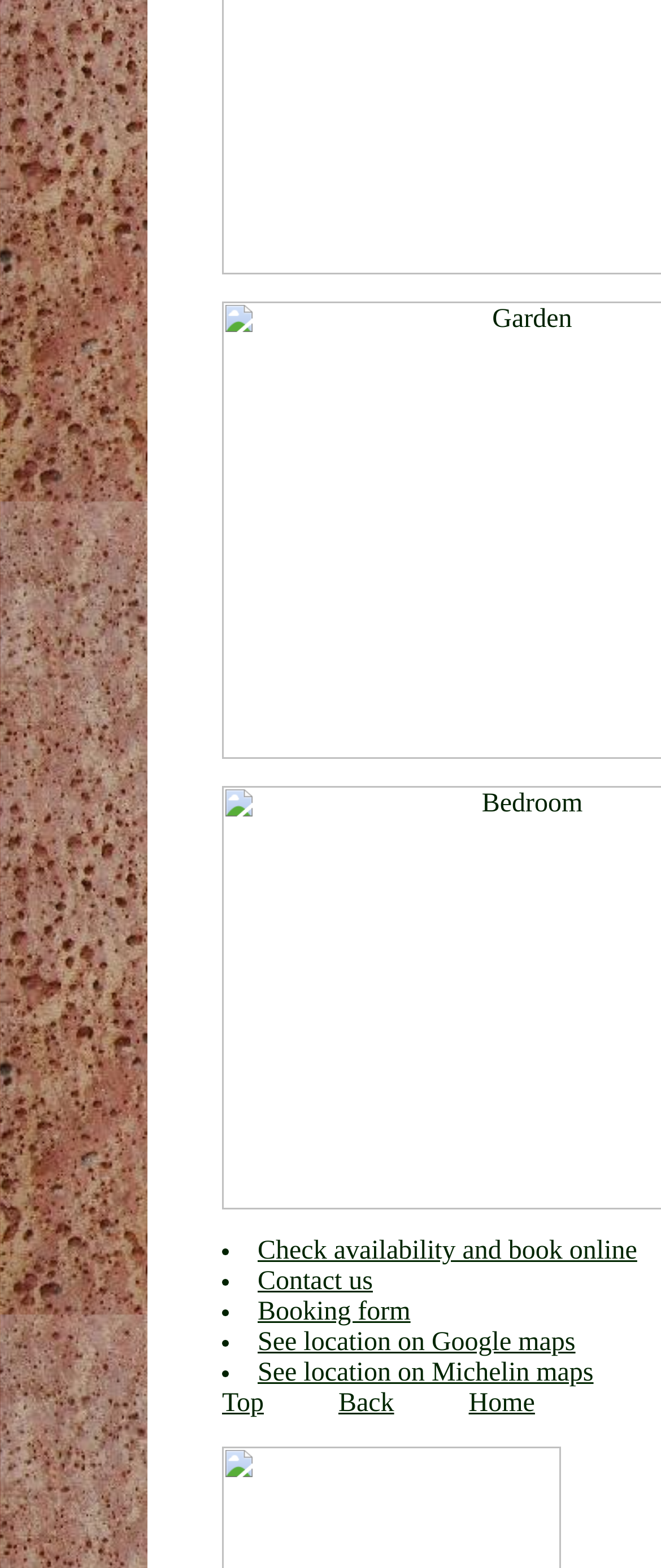Please identify the coordinates of the bounding box for the clickable region that will accomplish this instruction: "Request an appointment".

None